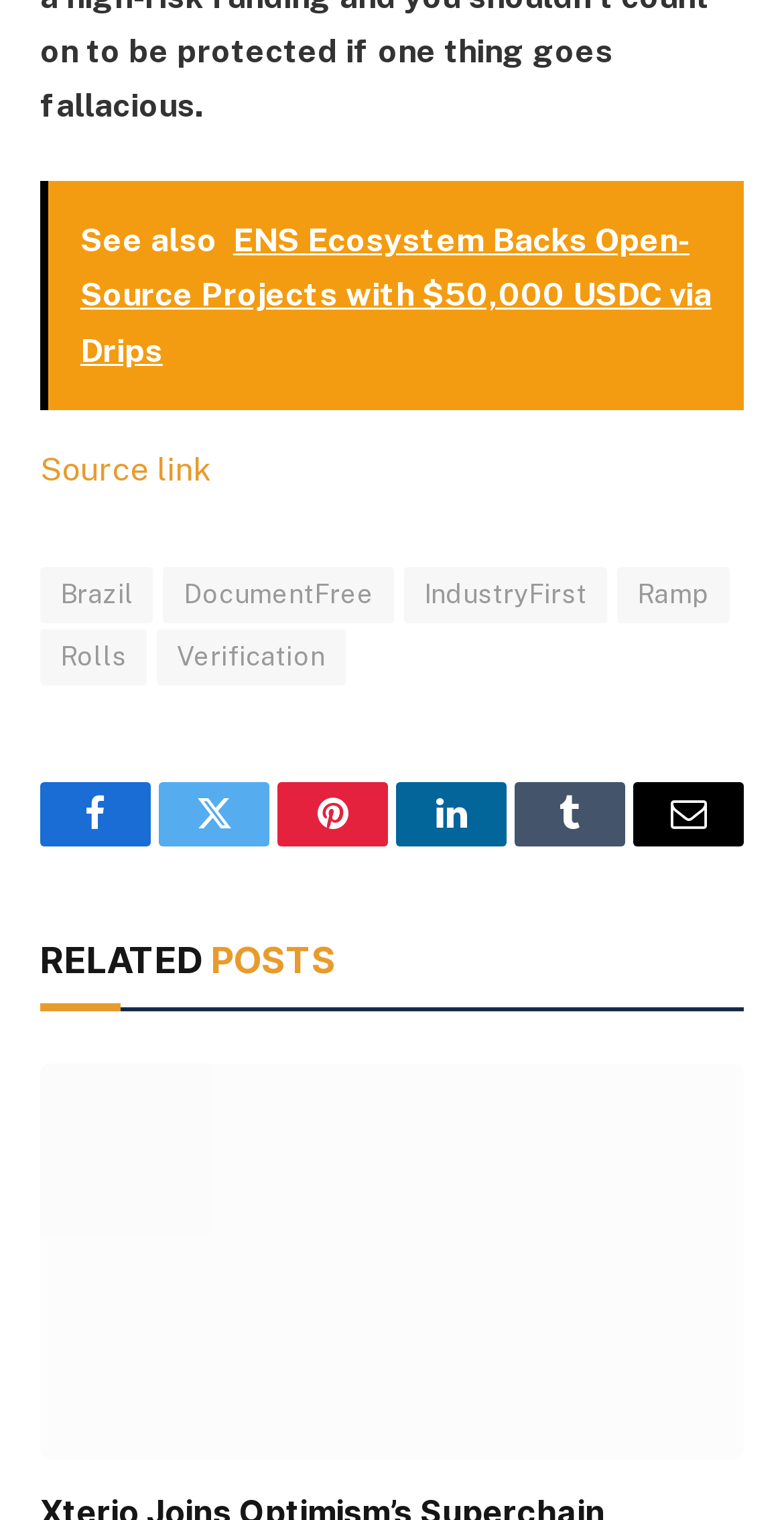Please determine the bounding box coordinates for the element that should be clicked to follow these instructions: "Learn about Xterio Joins Optimism’s Superchain".

[0.051, 0.7, 0.949, 0.961]